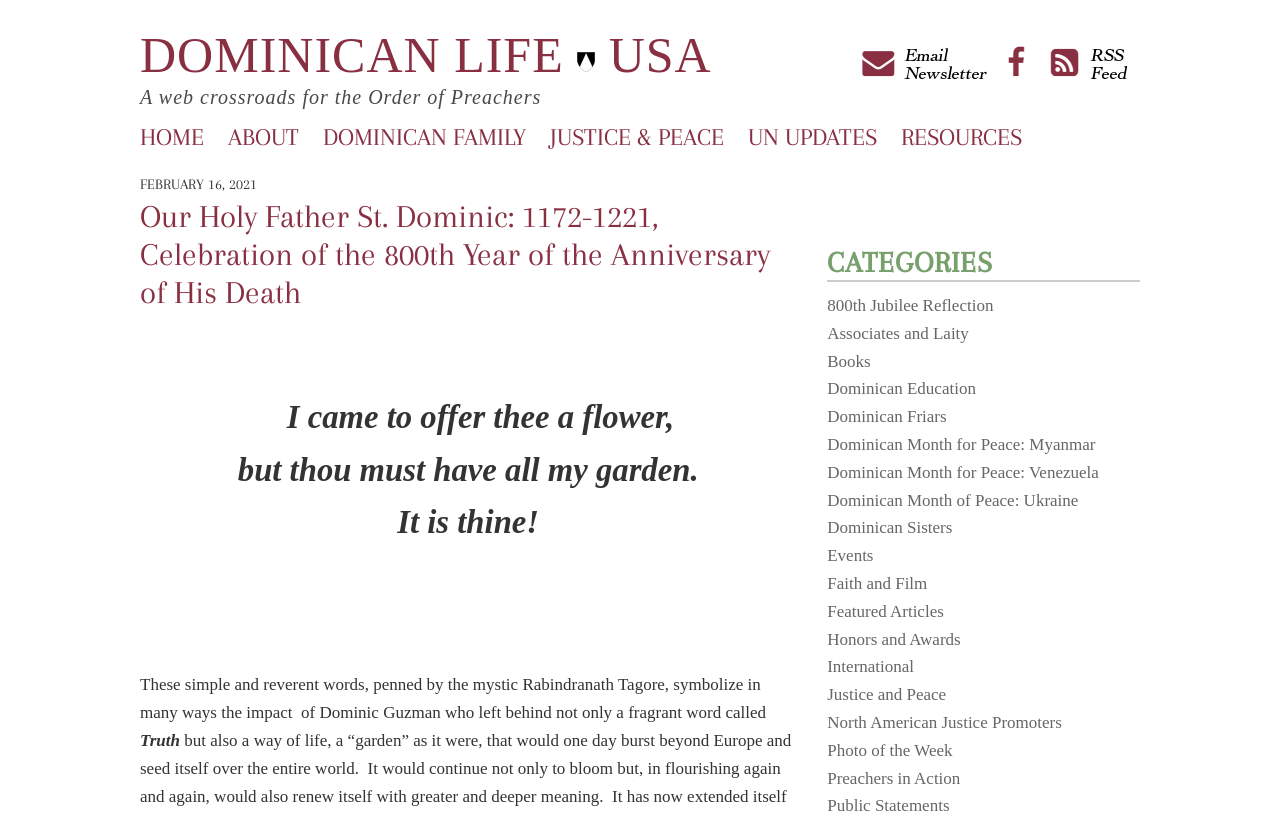Identify the first-level heading on the webpage and generate its text content.

Our Holy Father St. Dominic: 1172-1221, Celebration of the 800th Year of the Anniversary of His Death